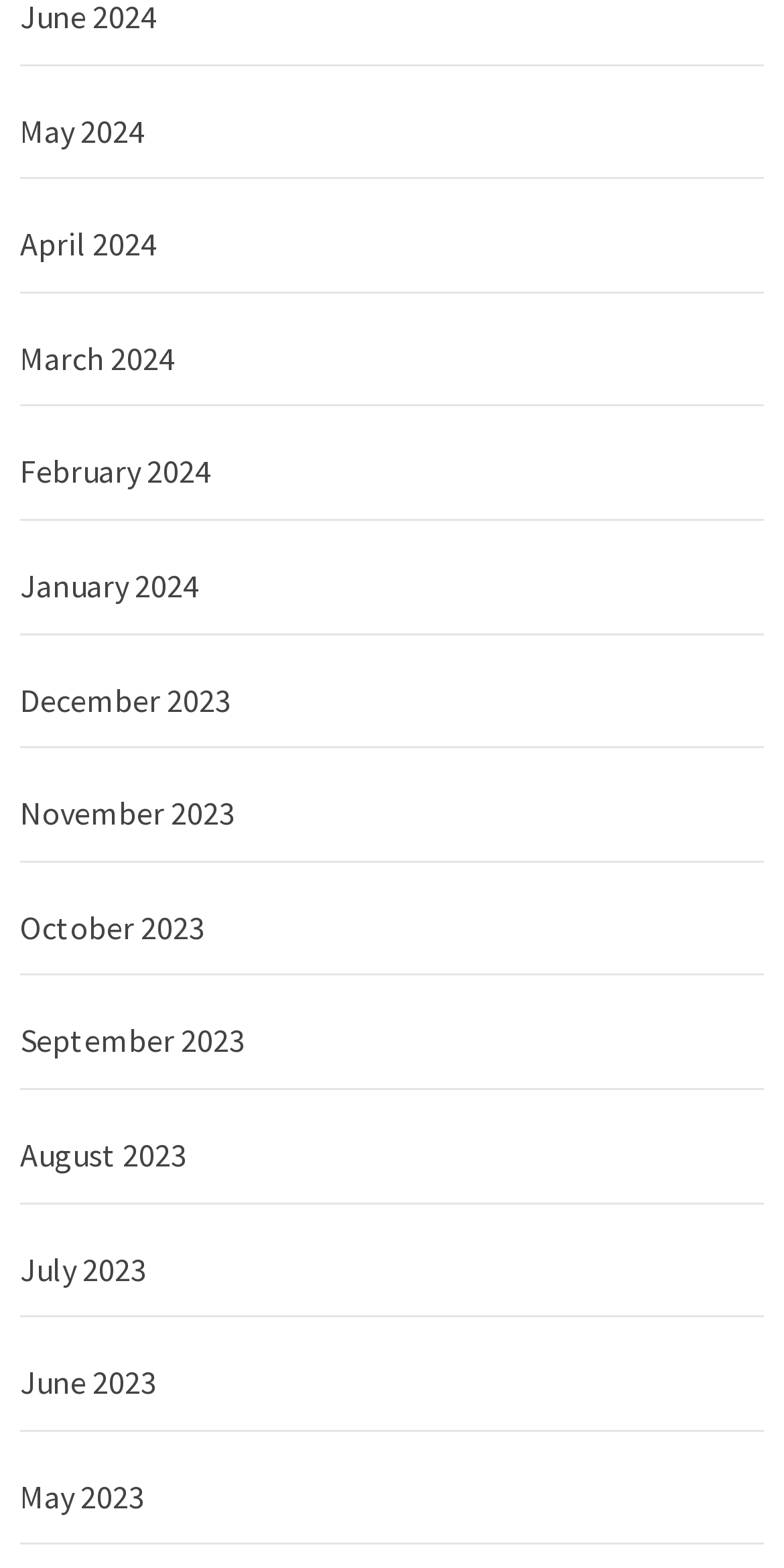Can you specify the bounding box coordinates for the region that should be clicked to fulfill this instruction: "View May 2024".

[0.026, 0.055, 0.974, 0.114]